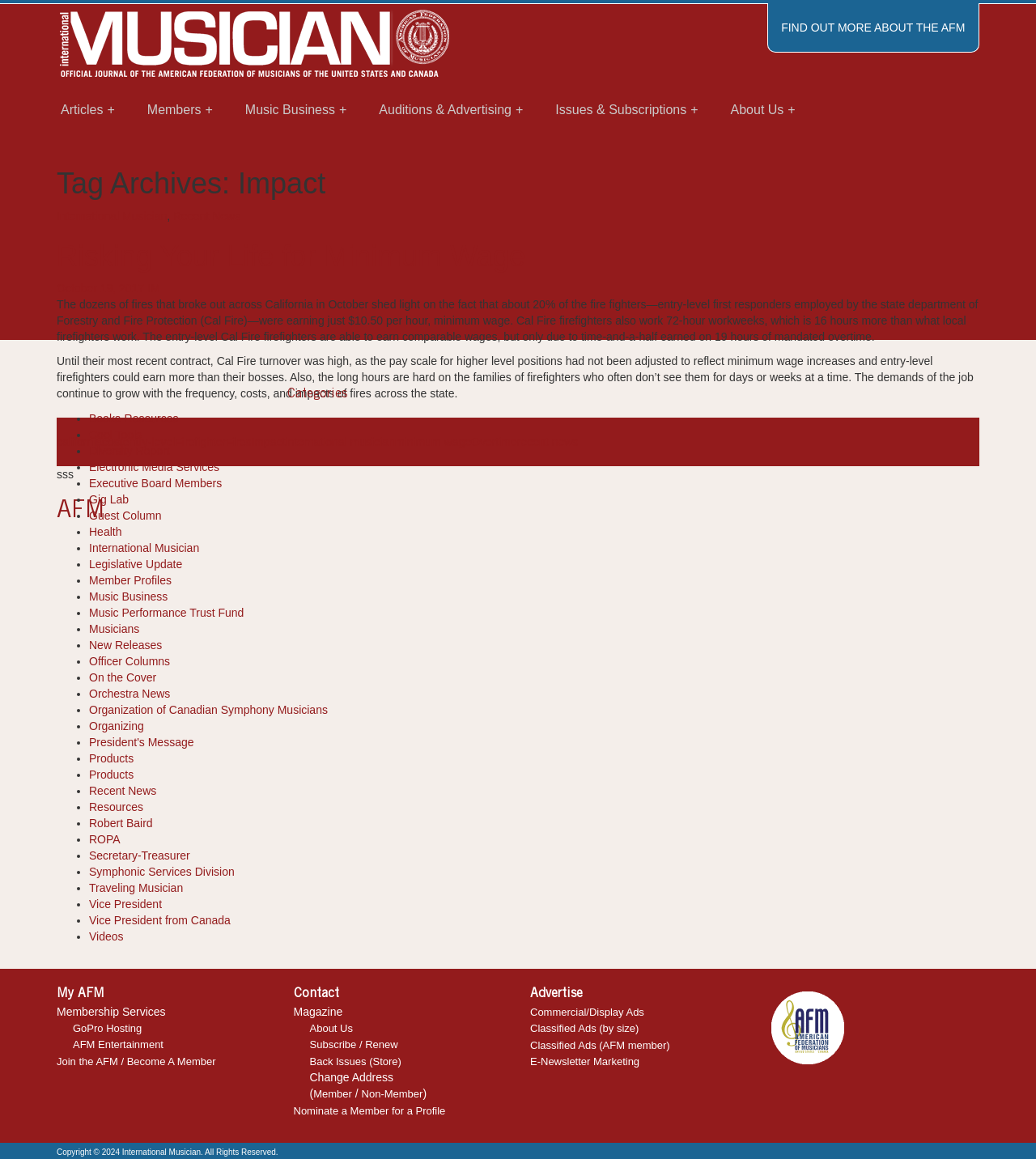How many list markers are there in the categories section?
Please ensure your answer is as detailed and informative as possible.

The categories section contains a list of categories with list markers '•'. By counting these list markers, we can determine that there are 27 list markers in the categories section.